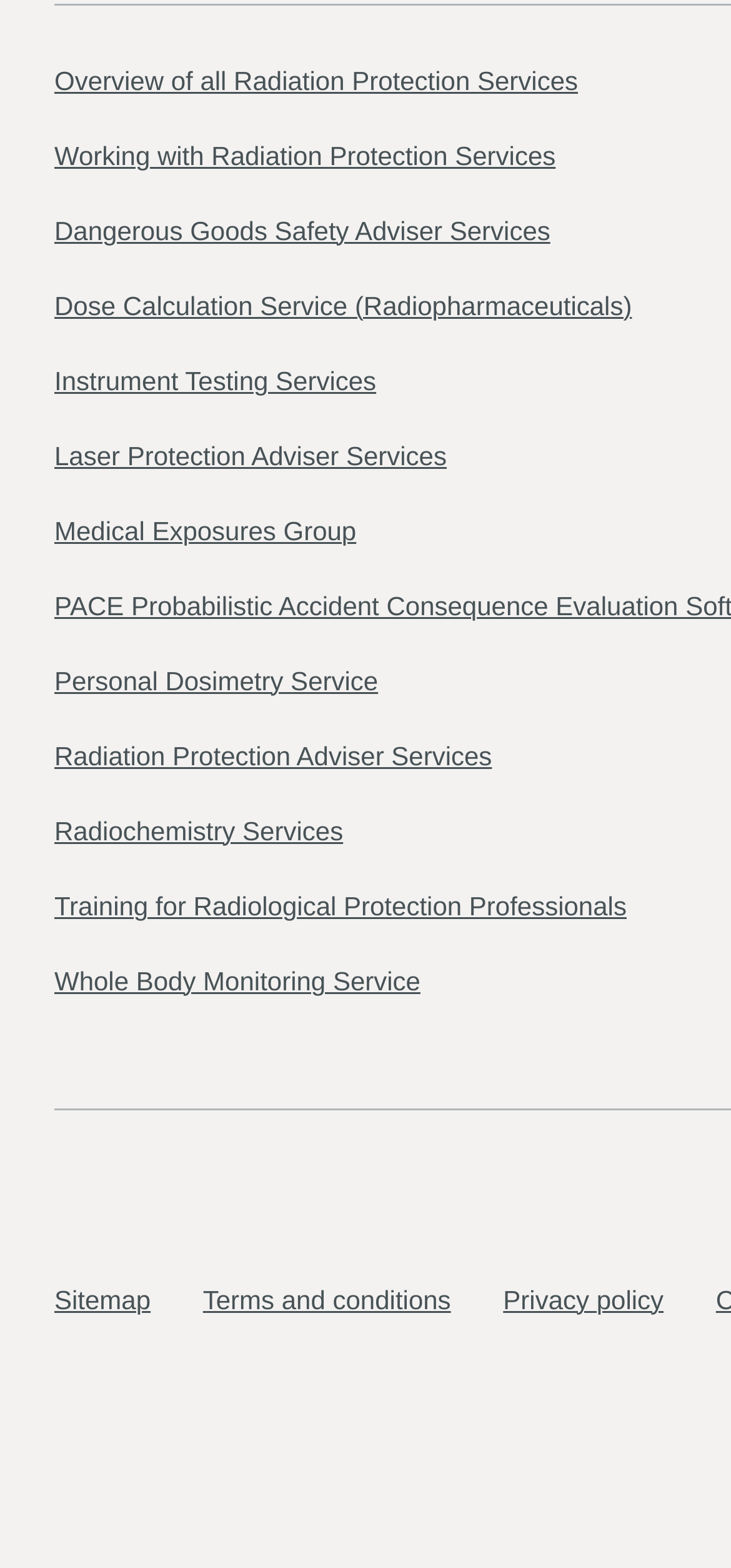Please locate the bounding box coordinates for the element that should be clicked to achieve the following instruction: "Get information about working with radiation protection services". Ensure the coordinates are given as four float numbers between 0 and 1, i.e., [left, top, right, bottom].

[0.074, 0.09, 0.76, 0.109]